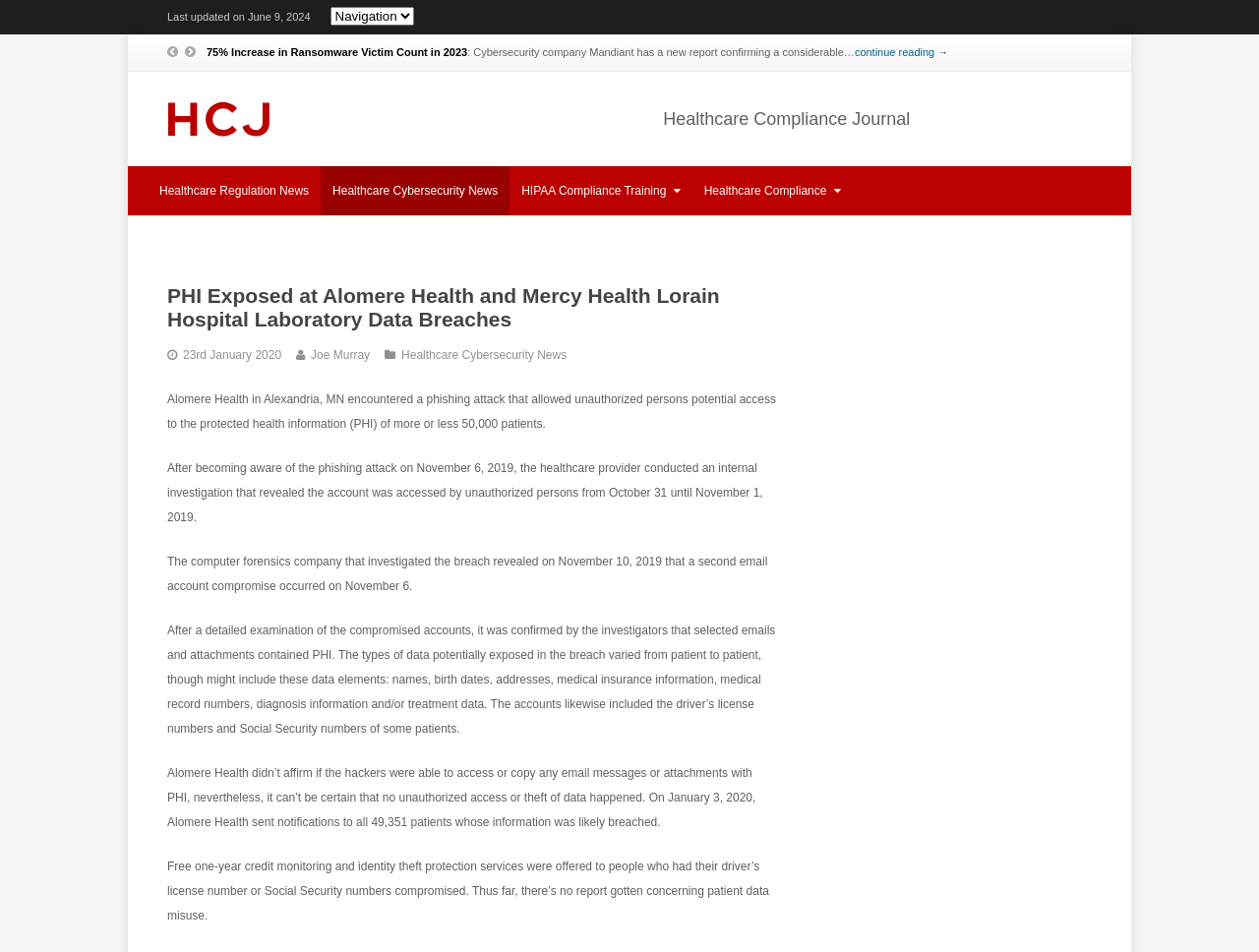Determine the bounding box coordinates of the clickable region to execute the instruction: "View 'Healthcare Cybersecurity News'". The coordinates should be four float numbers between 0 and 1, denoted as [left, top, right, bottom].

[0.255, 0.175, 0.405, 0.226]